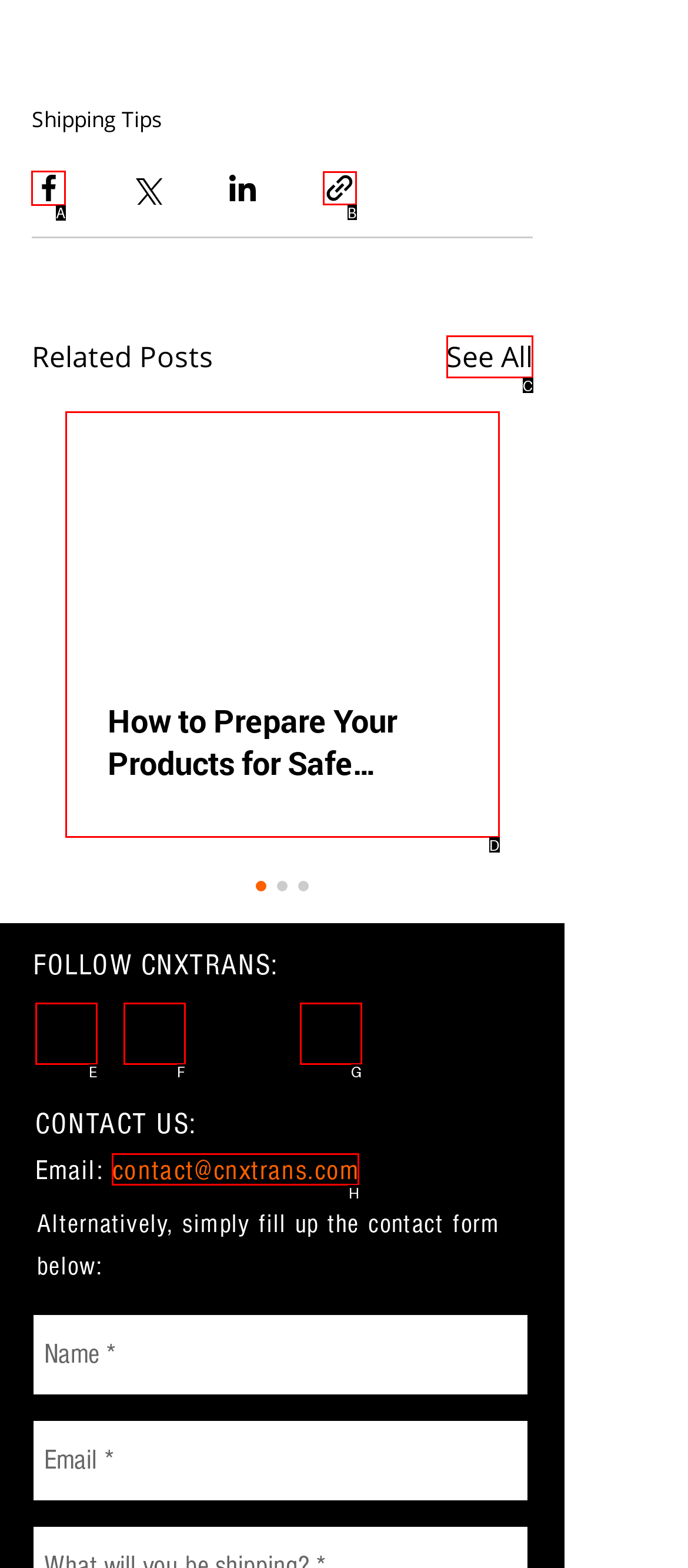Determine which HTML element I should select to execute the task: Share via Facebook
Reply with the corresponding option's letter from the given choices directly.

A